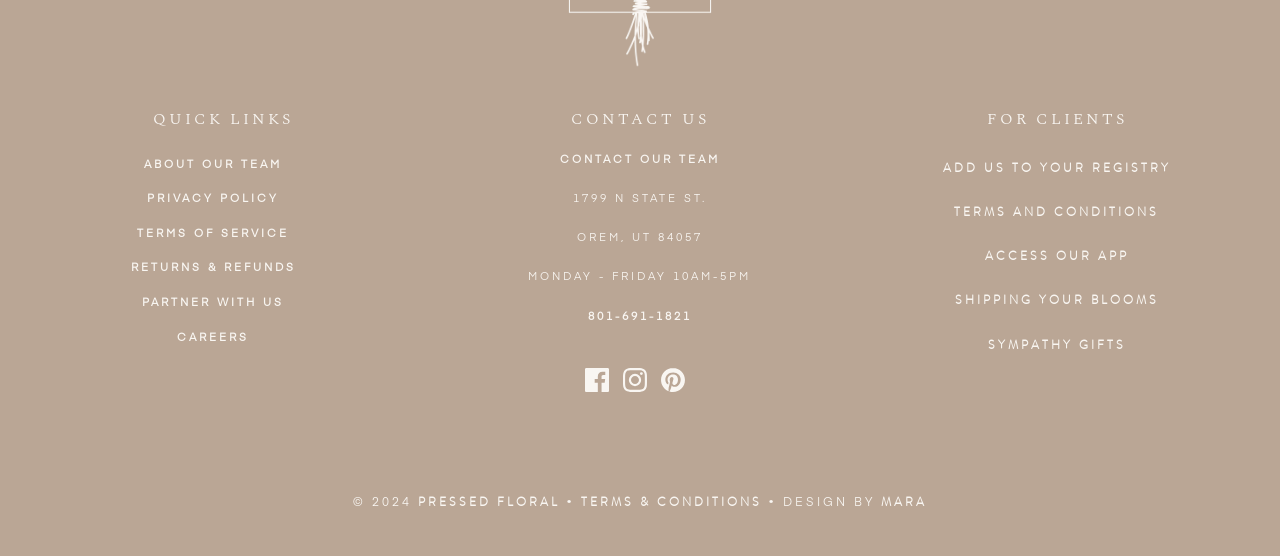Find and provide the bounding box coordinates for the UI element described with: "Add us to your registry".

[0.736, 0.287, 0.915, 0.316]